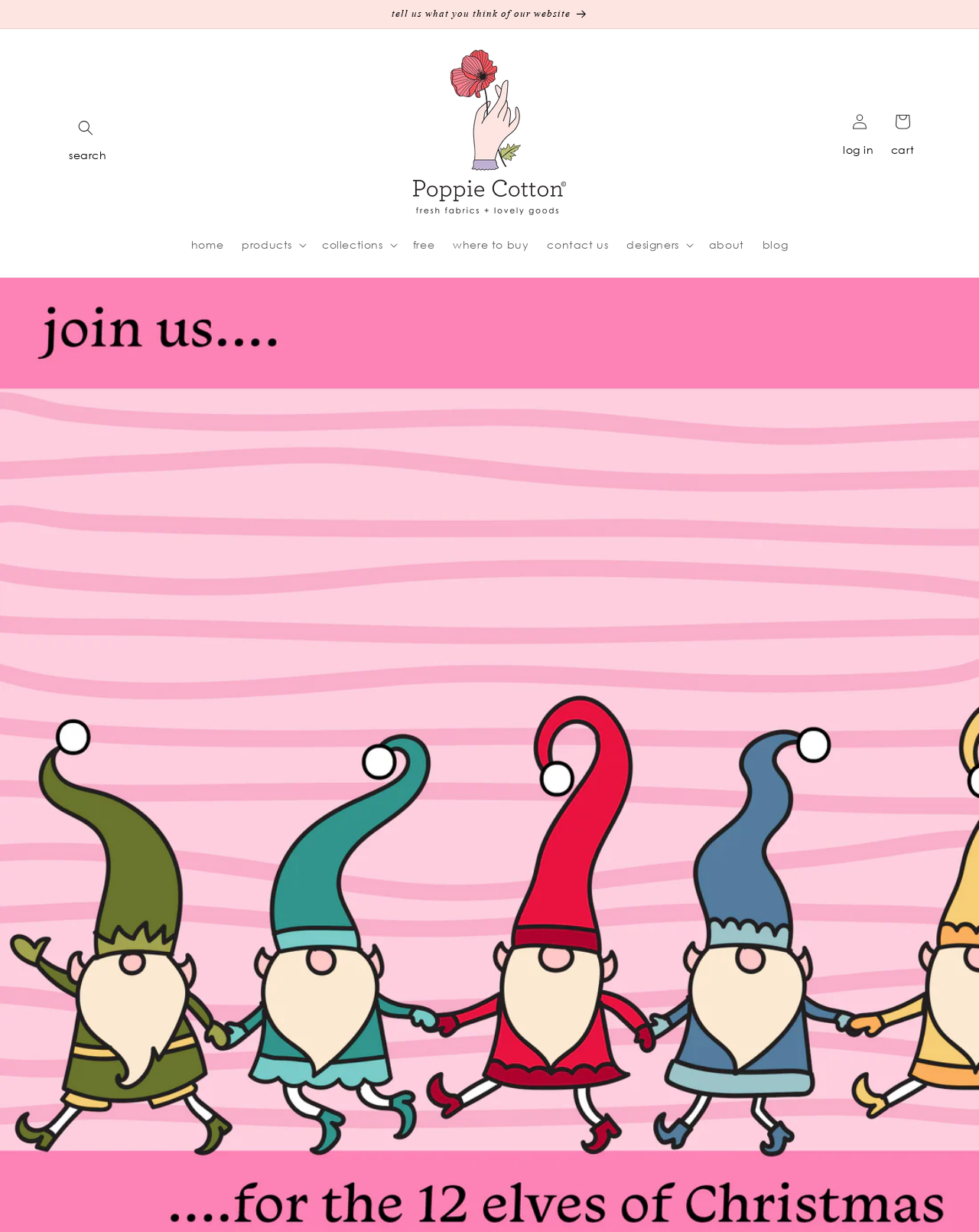Is there a search function on the website?
Provide an in-depth and detailed explanation in response to the question.

I found a button element with the text 'Search' and a 'hasPopup: dialog' property, which indicates that there is a search function on the website.